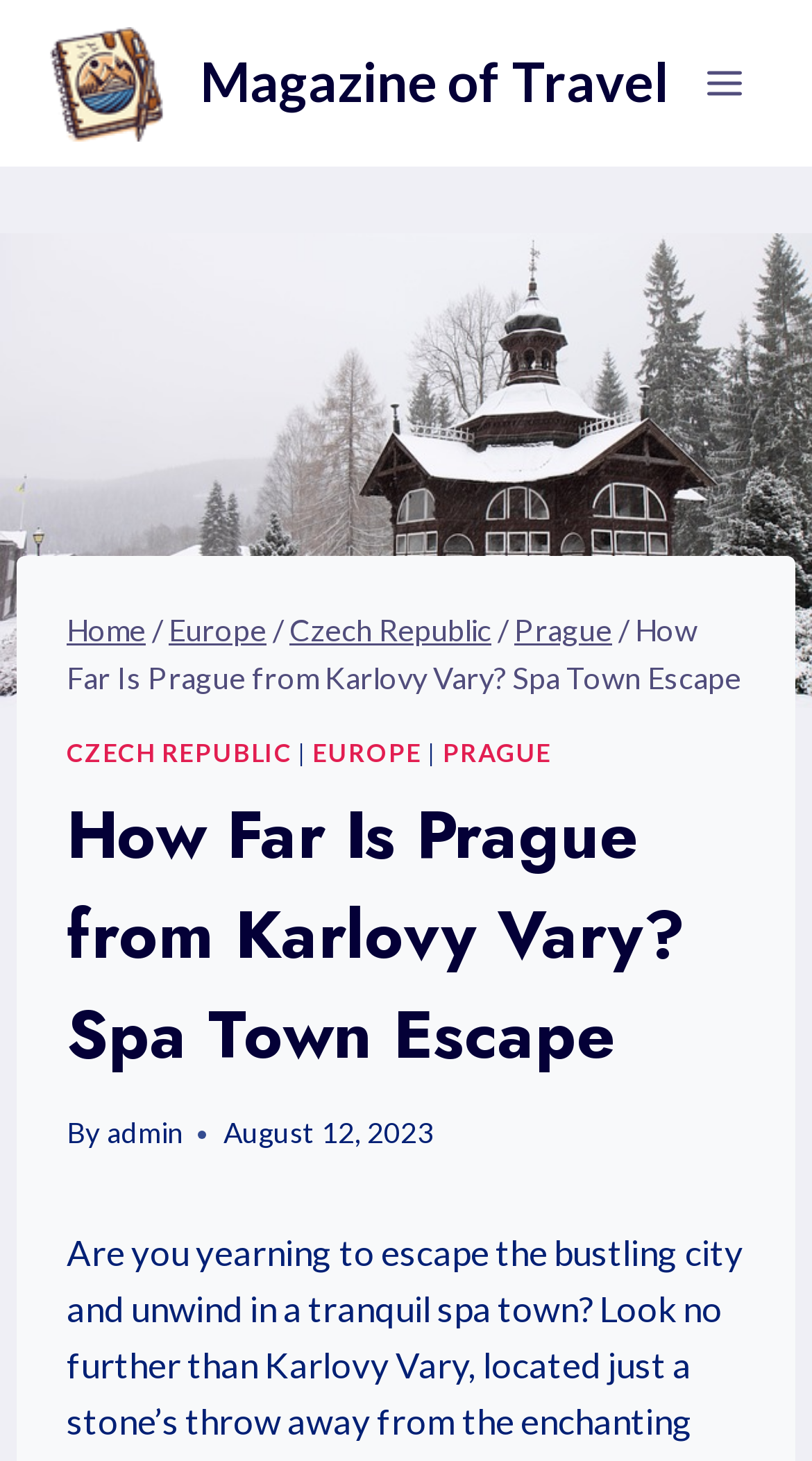When was the article published?
From the image, provide a succinct answer in one word or a short phrase.

August 12, 2023